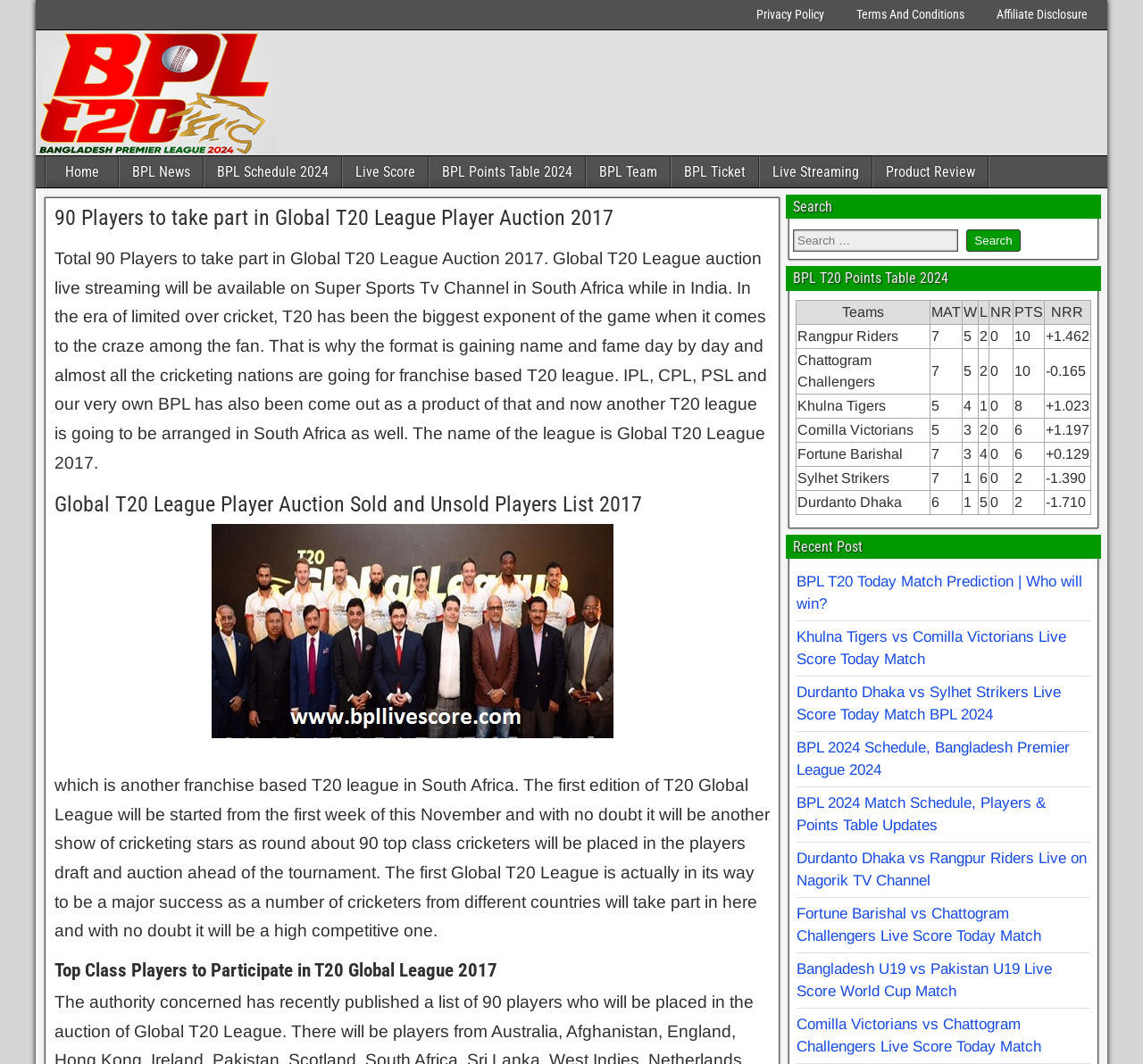Analyze the image and answer the question with as much detail as possible: 
What is the position of Rangpur Riders in the BPL T20 points table?

The webpage shows a points table with Rangpur Riders at the top, indicating that they are currently in the first position.